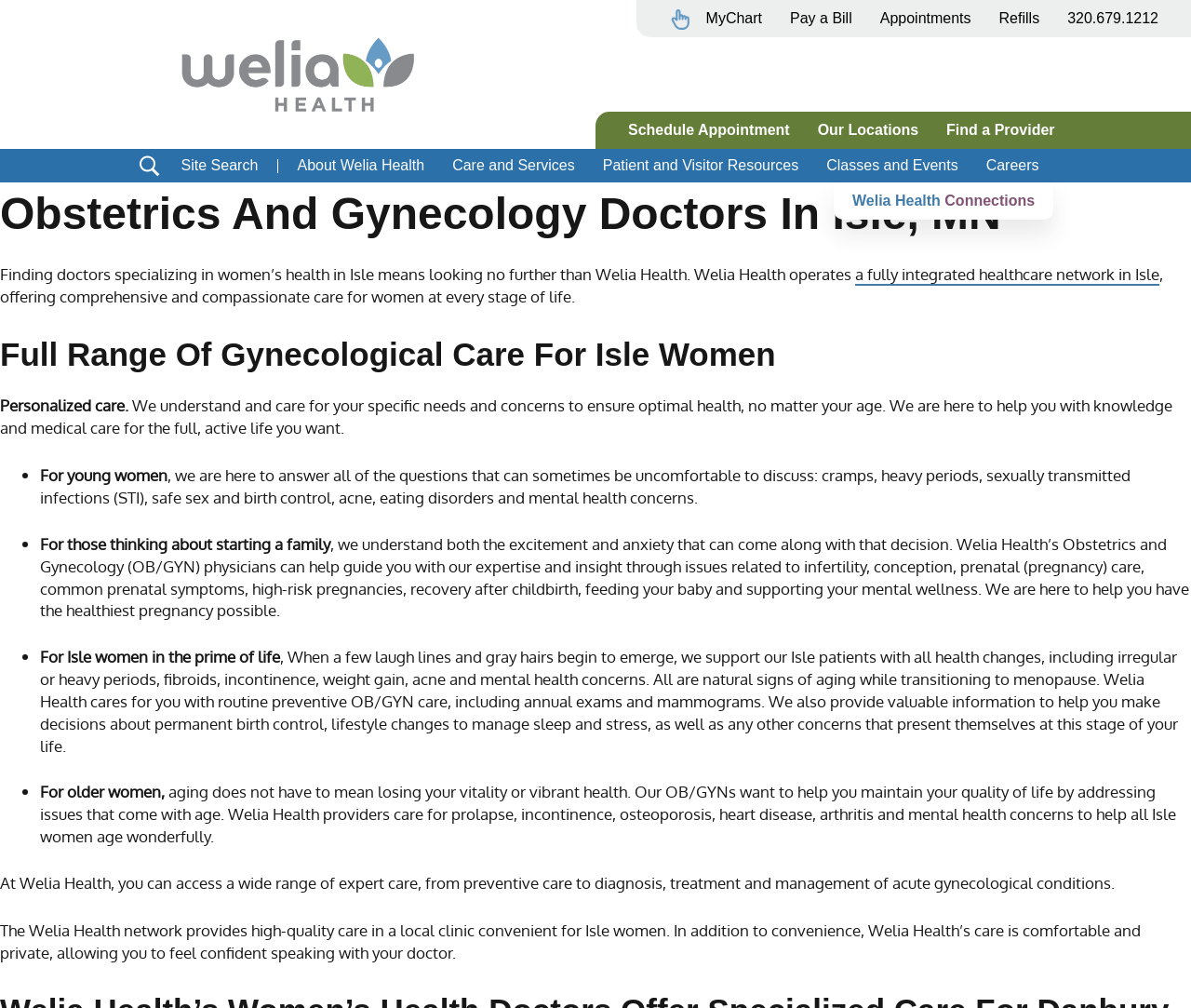Based on the image, please elaborate on the answer to the following question:
What is the name of the healthcare network?

I found the answer by looking at the logo link at the top left corner of the webpage, which says 'Welia Health Logo'. This suggests that the healthcare network is called Welia Health.